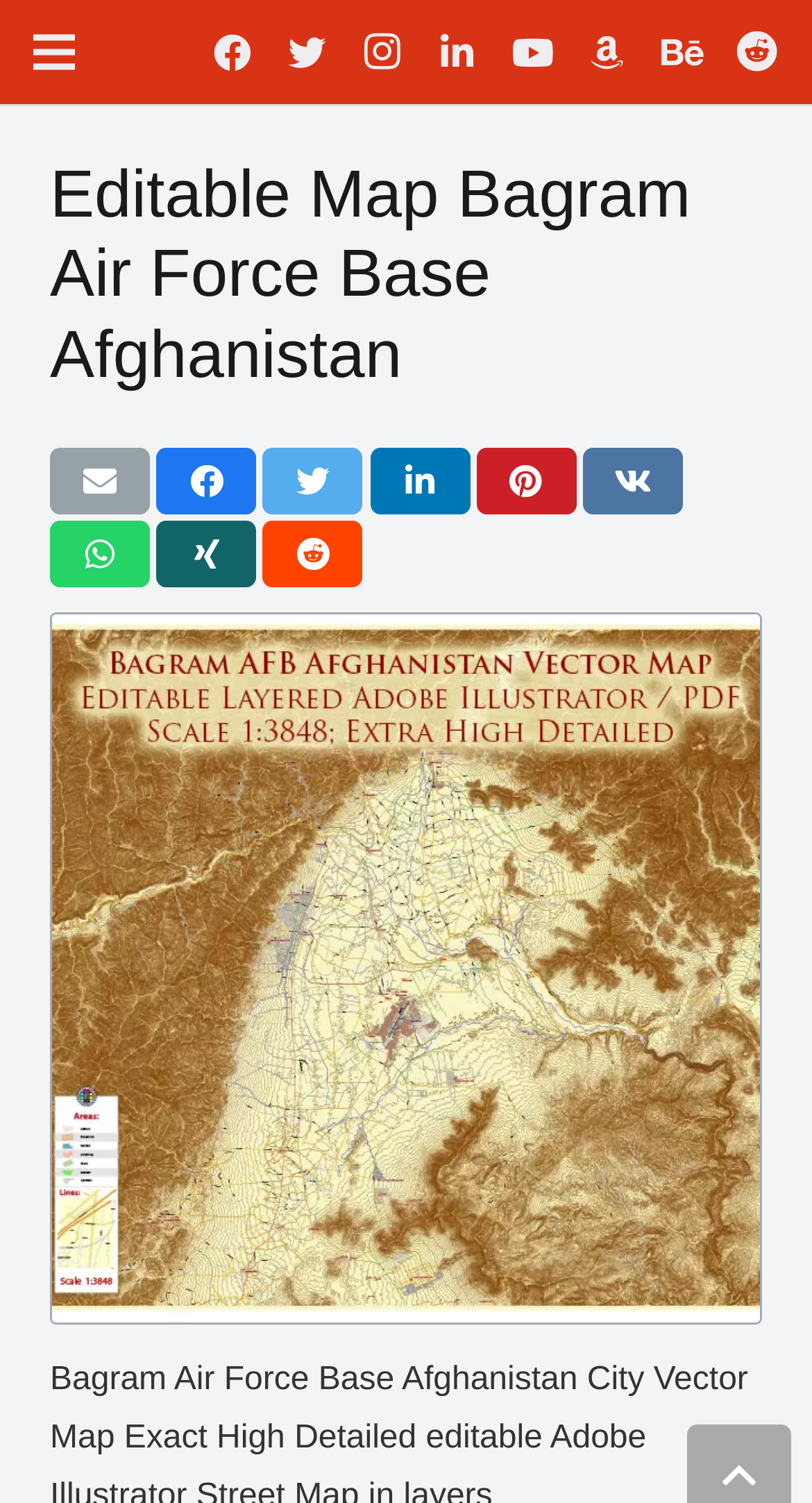Please find the bounding box coordinates of the clickable region needed to complete the following instruction: "Click on Facebook". The bounding box coordinates must consist of four float numbers between 0 and 1, i.e., [left, top, right, bottom].

[0.24, 0.01, 0.332, 0.06]